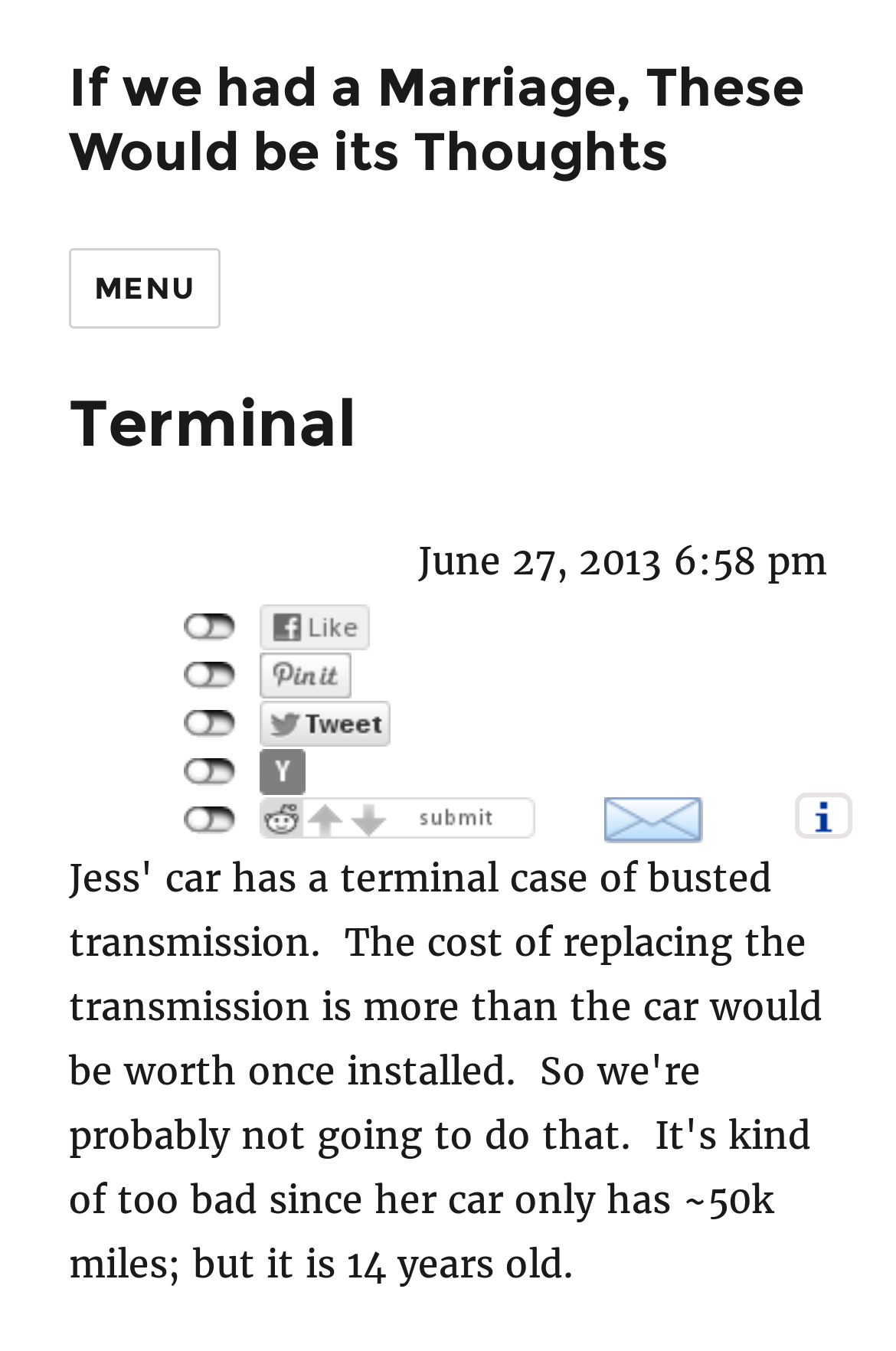What is the purpose of the button 'MENU'?
Please look at the screenshot and answer using one word or phrase.

To control site navigation and social navigation